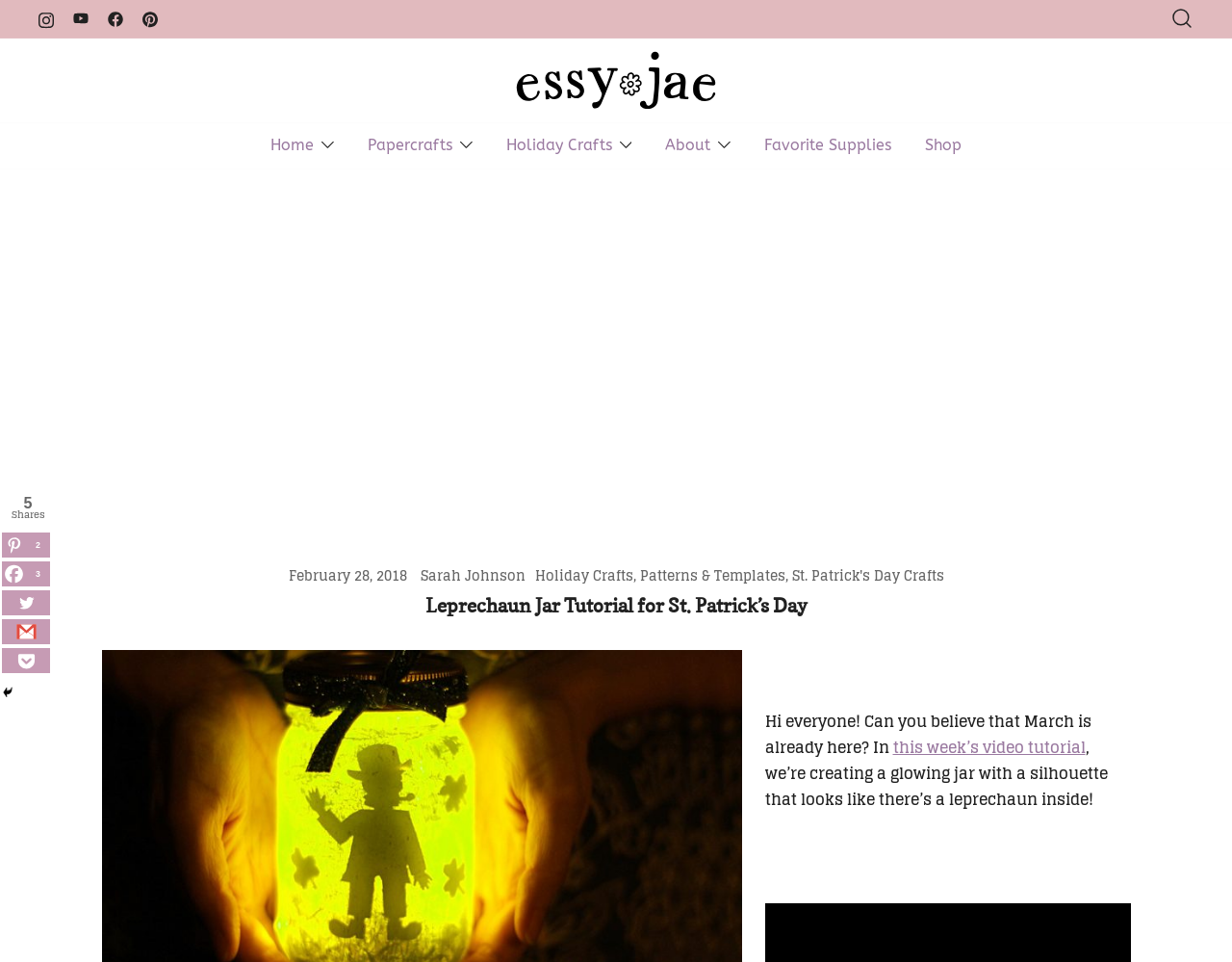Based on the provided description, "Favorite Supplies", find the bounding box of the corresponding UI element in the screenshot.

[0.62, 0.128, 0.724, 0.175]